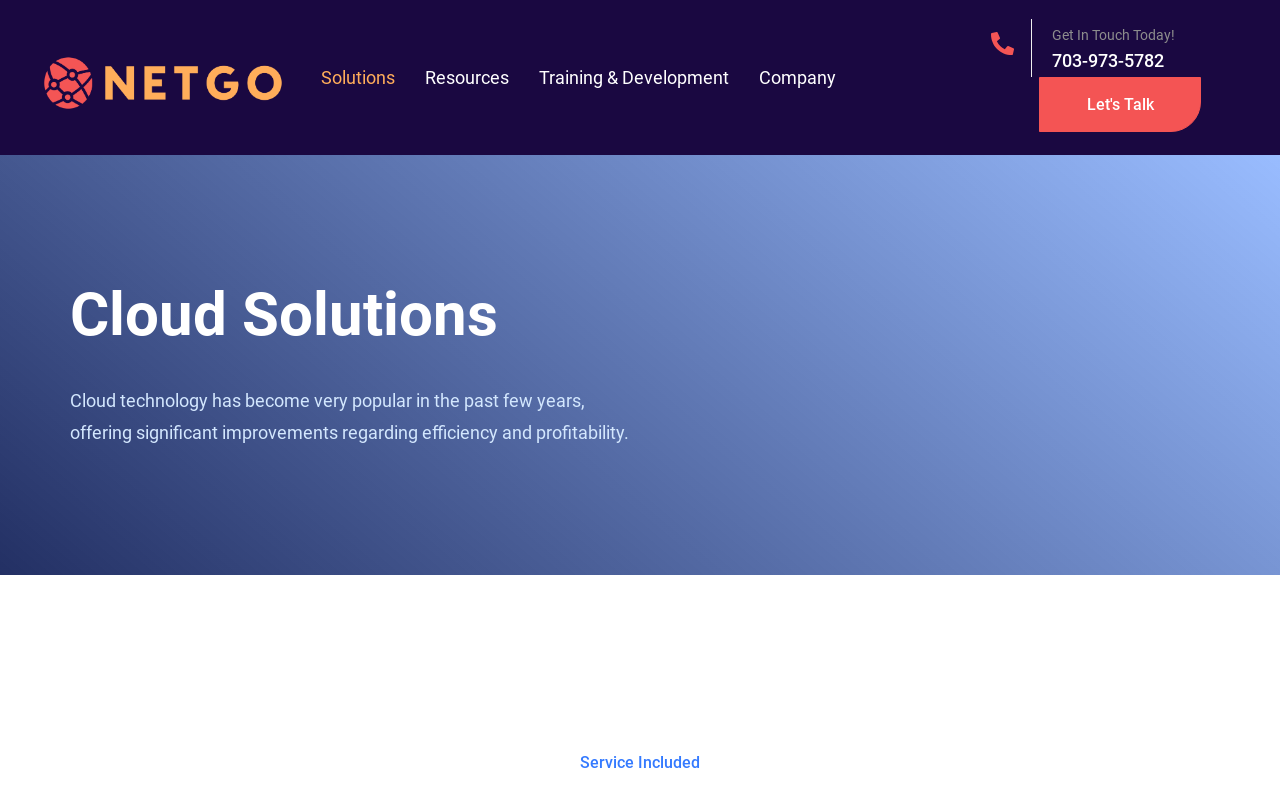Provide a single word or phrase answer to the question: 
What is the phone number?

703-973-5782